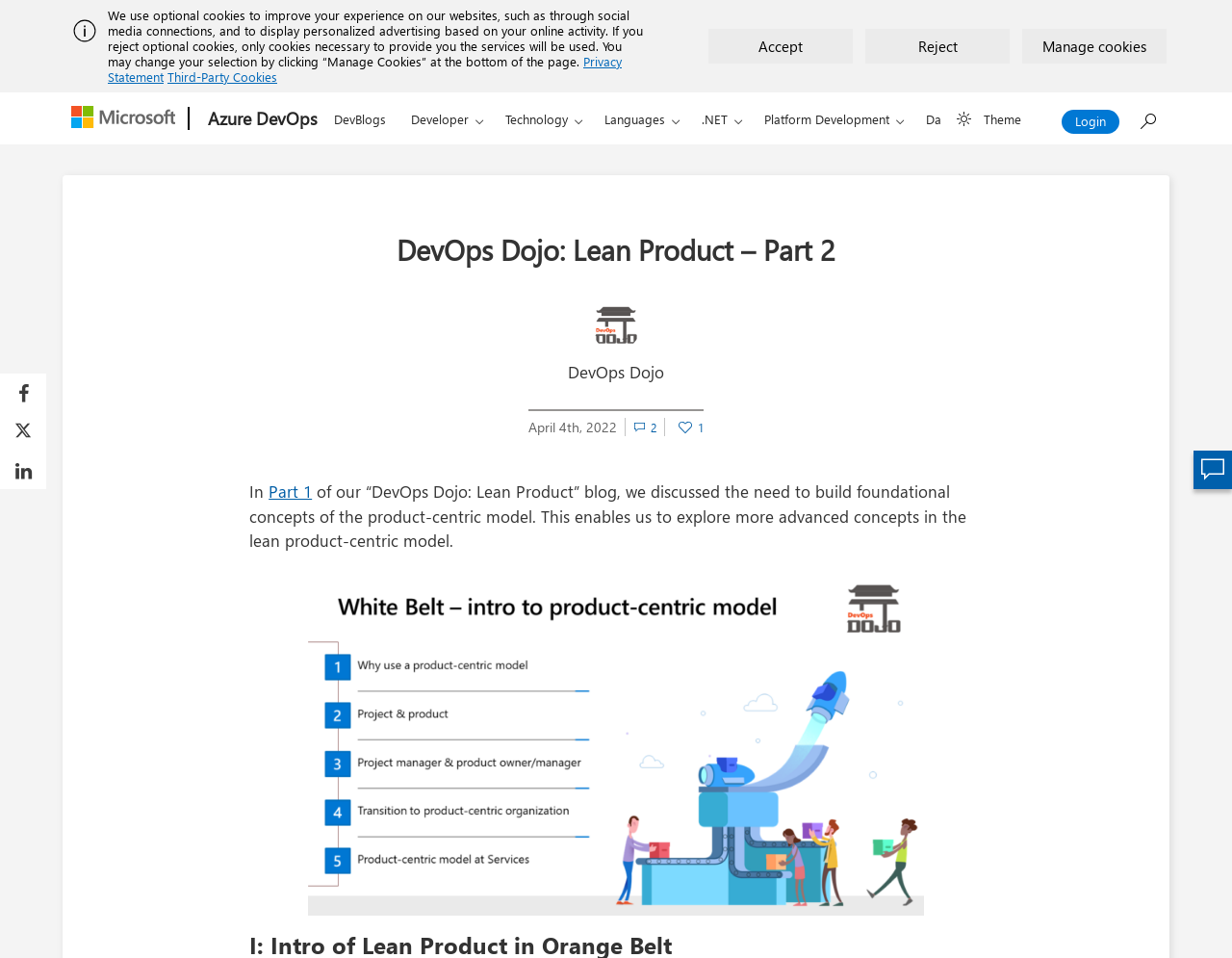Summarize the webpage comprehensively, mentioning all visible components.

This webpage is a blog post titled "DevOps Dojo: Lean Product – Part 2" on the Azure DevOps Blog. At the top, there is a notification bar with an alert message, an image, and a static text describing the use of optional cookies. Below the notification bar, there are three buttons: "Accept", "Reject", and "Manage cookies".

On the top-left corner, there are three links: "Microsoft", "Azure DevOps", and a navigation menu with several options, including "DevBlogs", "Developer", "Technology", "Languages", ".NET", "Platform Development", and "Data Development". Next to the navigation menu, there is a button to select a light or dark theme.

On the top-right corner, there is a search bar with a disabled search button. Below the search bar, there is a heading with the title of the blog post, followed by the publication date "April 4th, 2022". There are also links to comment on the post, like the post, and a button to copy the post URL.

The main content of the blog post starts with a brief introduction, followed by a link to "Part 1" of the blog series. The text then discusses the need to build foundational concepts of the product-centric model, enabling the exploration of more advanced concepts in the lean product-centric model. There is also an image with a caption "Image 1 dojo wb toc".

At the bottom of the page, there are social media links to share the post on Facebook, Twitter, and LinkedIn.